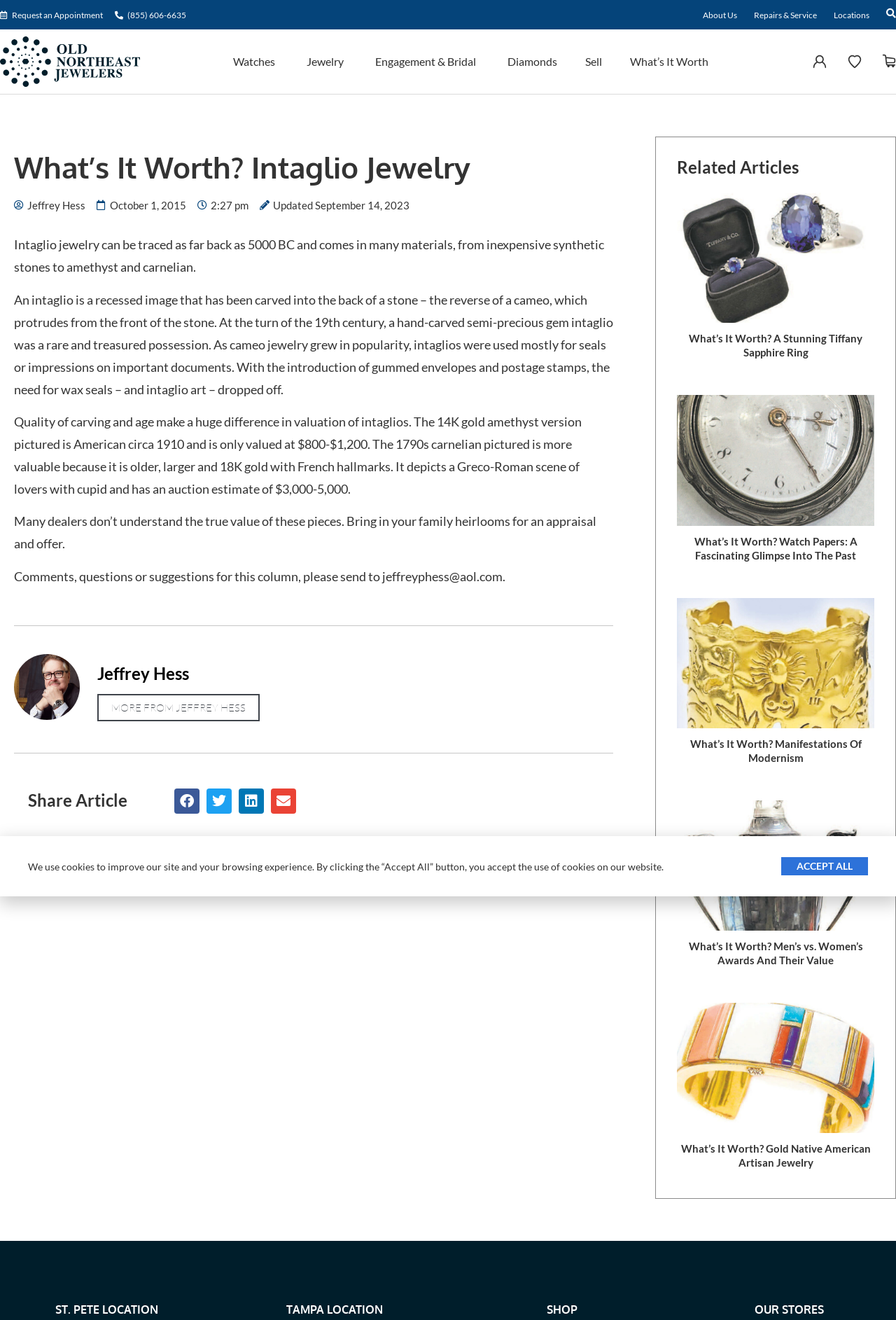Bounding box coordinates are specified in the format (top-left x, top-left y, bottom-right x, bottom-right y). All values are floating point numbers bounded between 0 and 1. Please provide the bounding box coordinate of the region this sentence describes: More from Jeffrey Hess

[0.109, 0.526, 0.29, 0.546]